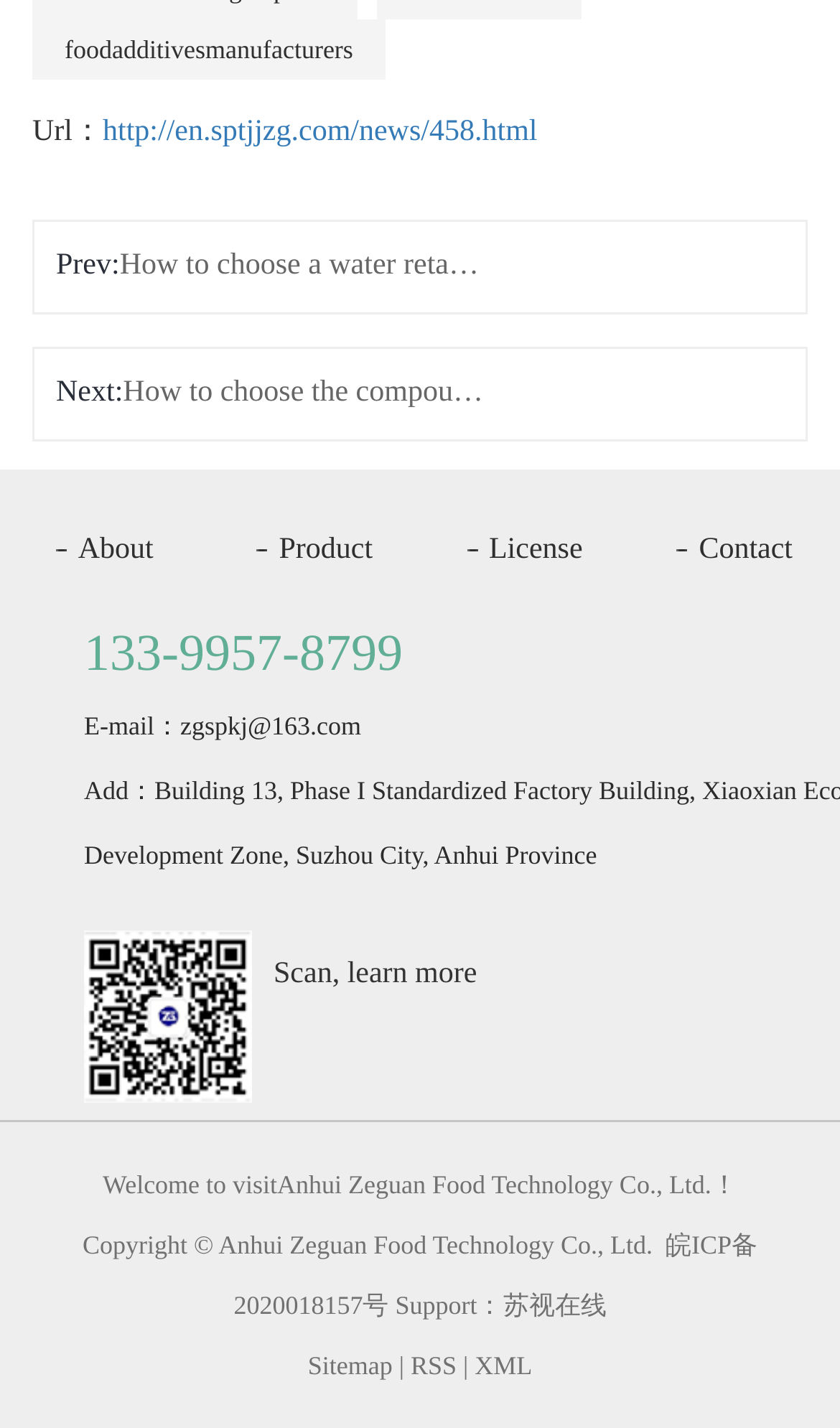Indicate the bounding box coordinates of the element that must be clicked to execute the instruction: "Read the news article at http://en.sptjjzg.com/news/458.html". The coordinates should be given as four float numbers between 0 and 1, i.e., [left, top, right, bottom].

[0.122, 0.081, 0.64, 0.104]